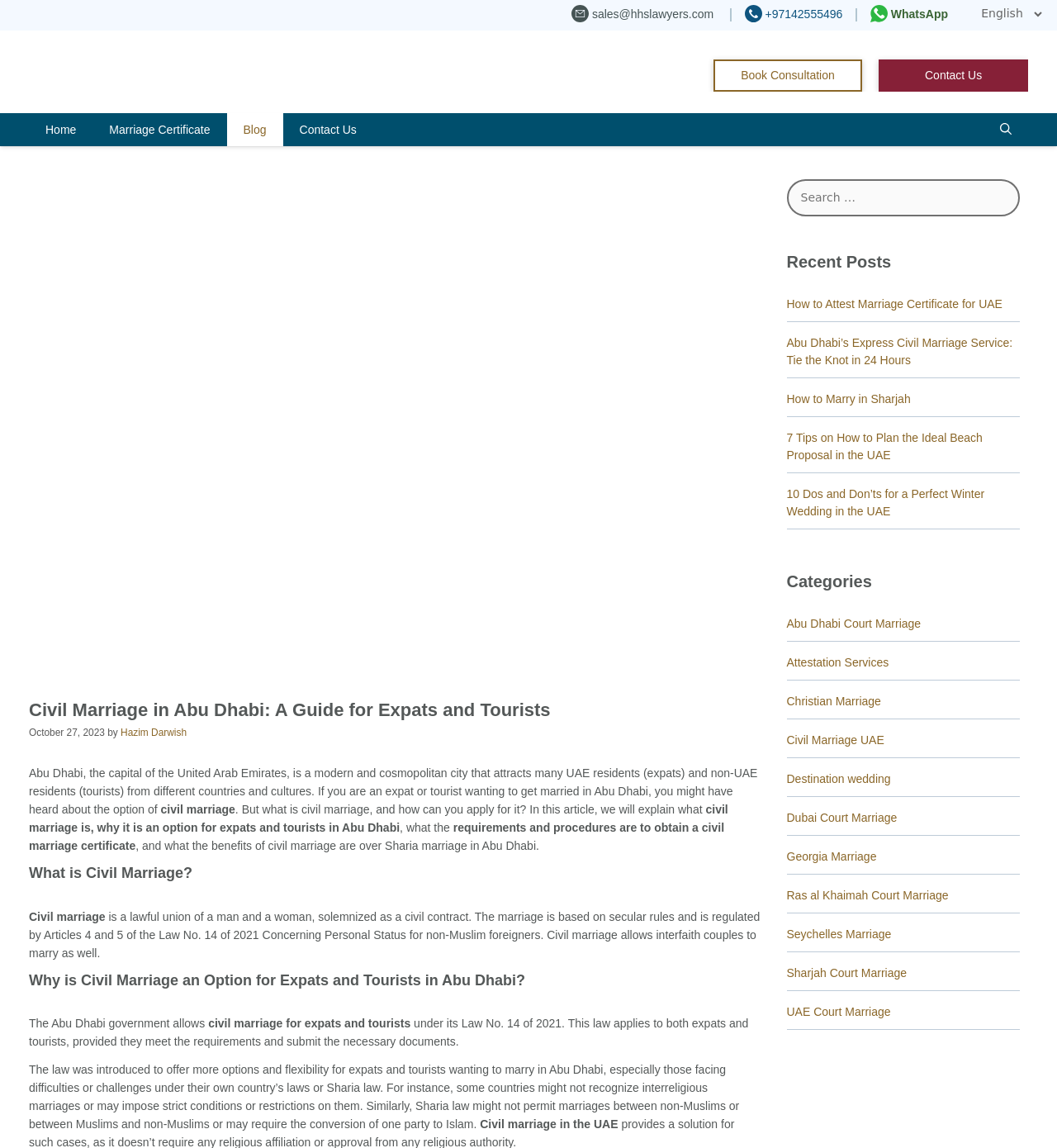Explain the webpage in detail.

The webpage is about civil marriage in Abu Dhabi, specifically guiding expats and tourists on the process and benefits. At the top, there is a banner with a "Book Consultation" and "Get A Quote" links, along with a "Contact Us" text. Below the banner, there is a navigation menu with links to "Home", "Marriage Certificate", "Blog", "Contact Us", and "Open Search Bar".

On the left side, there is a section with links to related articles, including "Dubai Court Marriage", "How to Attest Marriage Certificate for UAE", and "Abu Dhabi’s Express Civil Marriage Service: Tie the Knot in 24 Hours". Below this section, there are categories listed, such as "Abu Dhabi Court Marriage", "Attestation Services", "Christian Marriage", and more.

The main content of the webpage is divided into sections, starting with an introduction to civil marriage in Abu Dhabi, explaining what it is and its benefits for expats and tourists. The text is accompanied by a large image on the right side. The following sections discuss the requirements and procedures for obtaining a civil marriage certificate, and the advantages of civil marriage over Sharia marriage in Abu Dhabi.

Throughout the webpage, there are several images, including a WhatsApp icon, a phone icon, and an envelope icon, which are likely used as decorative elements or to represent contact information. There is also a search bar at the top right corner, allowing users to search for specific topics.